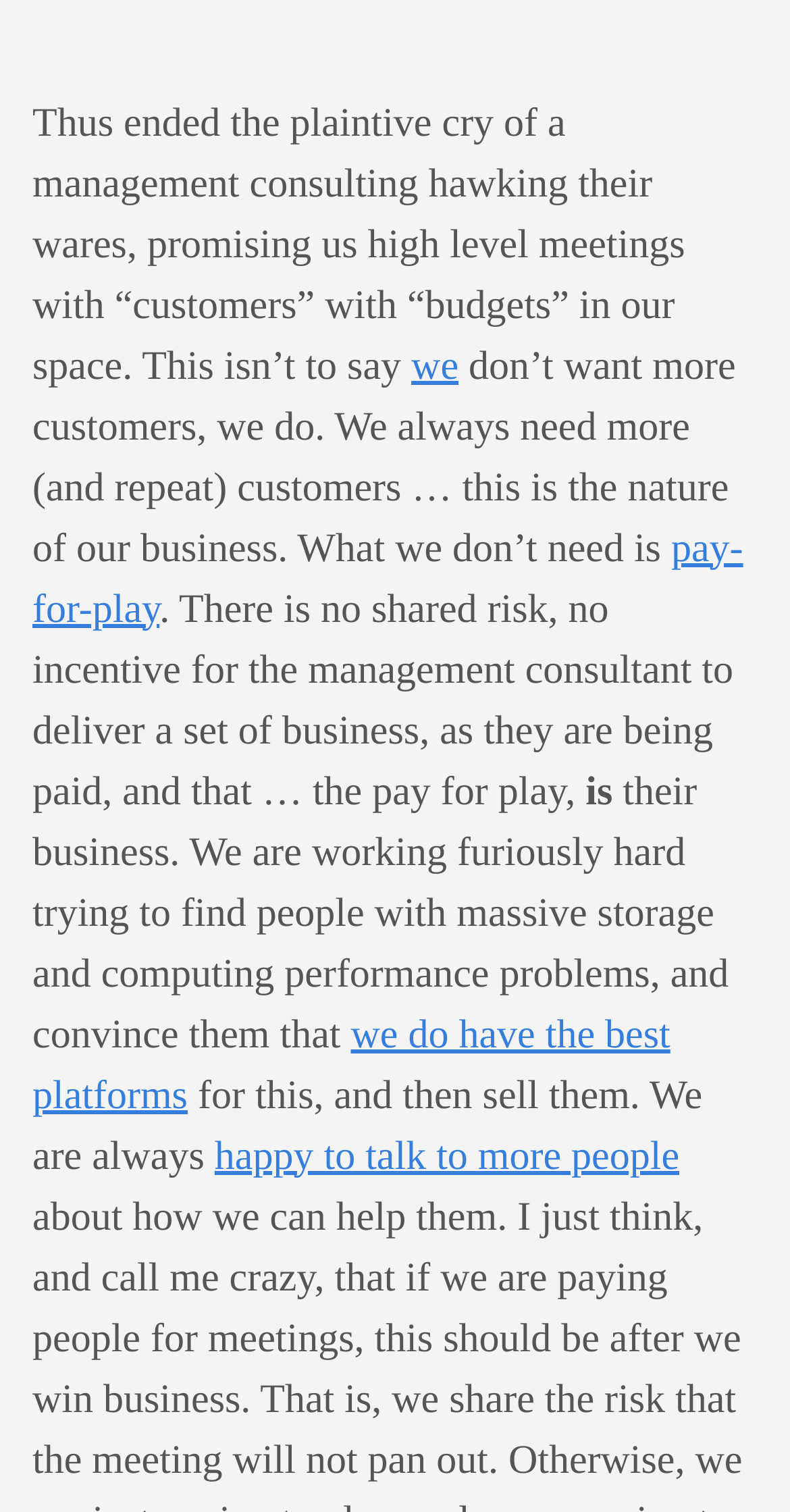Bounding box coordinates are to be given in the format (top-left x, top-left y, bottom-right x, bottom-right y). All values must be floating point numbers between 0 and 1. Provide the bounding box coordinate for the UI element described as: pay-for-play

[0.041, 0.348, 0.941, 0.417]